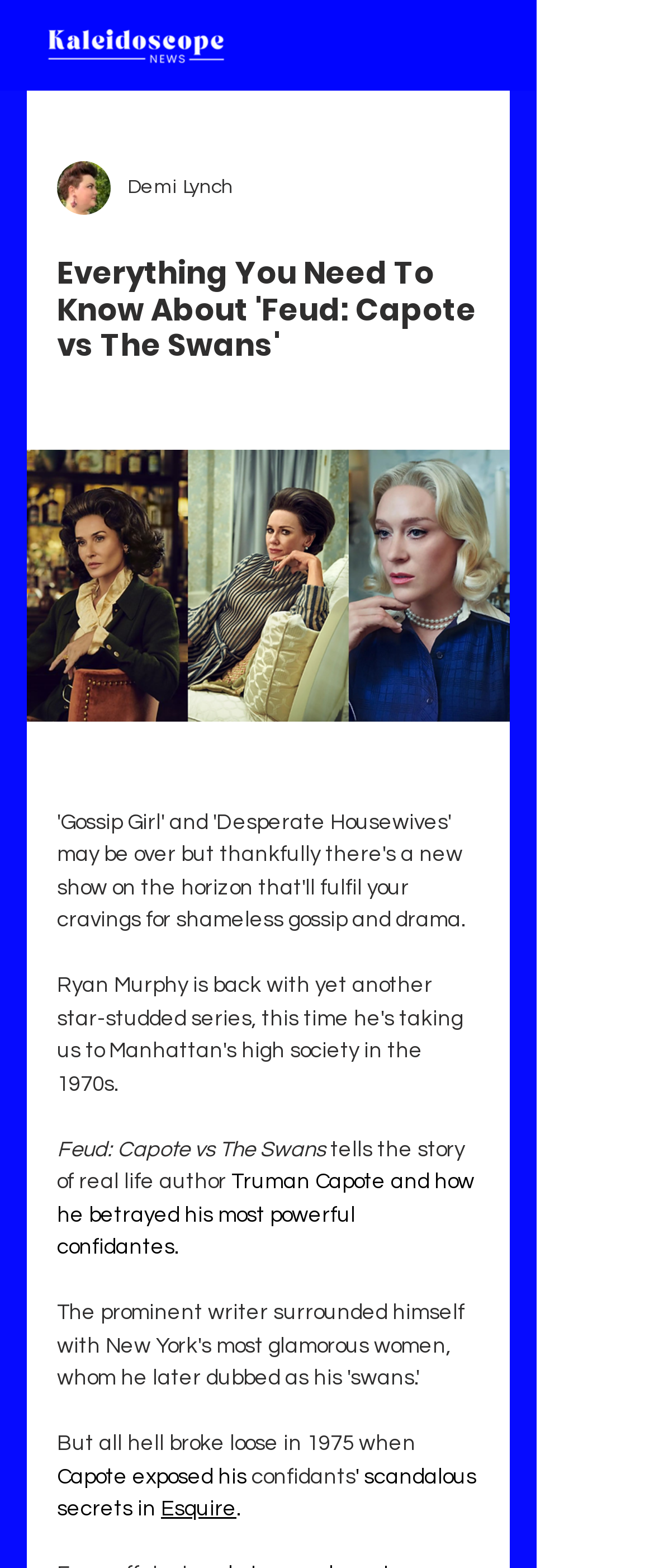What is the time period of the story?
Kindly answer the question with as much detail as you can.

The time period of the story is mentioned in the StaticText element 'But all hell broke loose in 1975 when'.